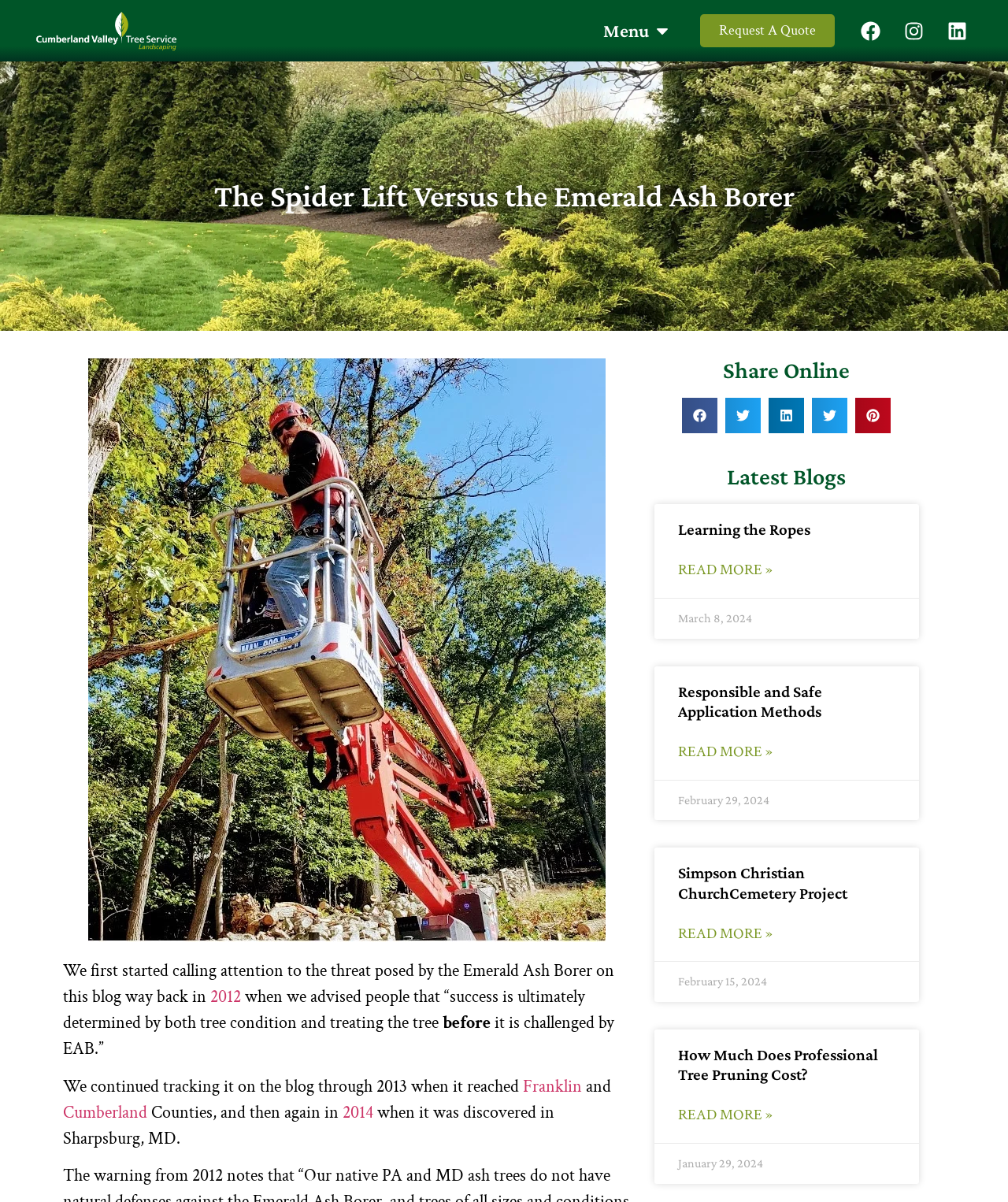What is the purpose of the 'Share Online' section?
Based on the image, answer the question with as much detail as possible.

I inferred the purpose of the 'Share Online' section by looking at the buttons 'Share on facebook', 'Share on twitter', 'Share on linkedin', and 'Share on pinterest', which suggest that the section is for sharing content on social media platforms.